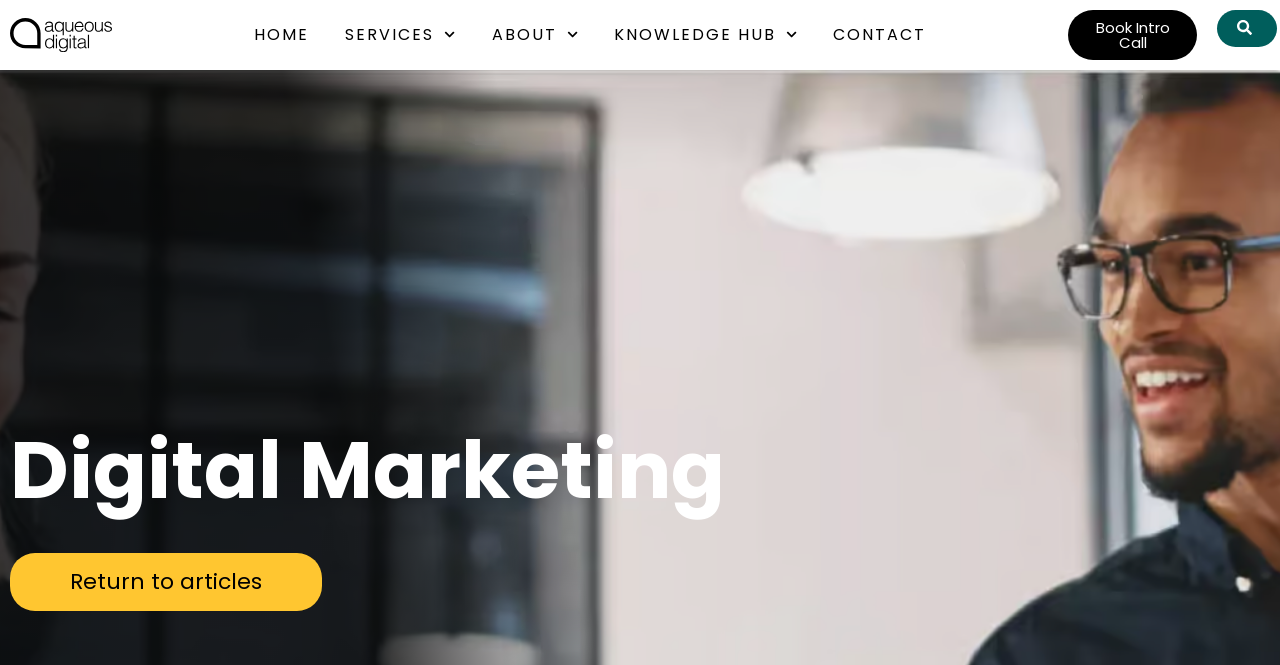What is the logo of the website? Please answer the question using a single word or phrase based on the image.

Aqueous Logo